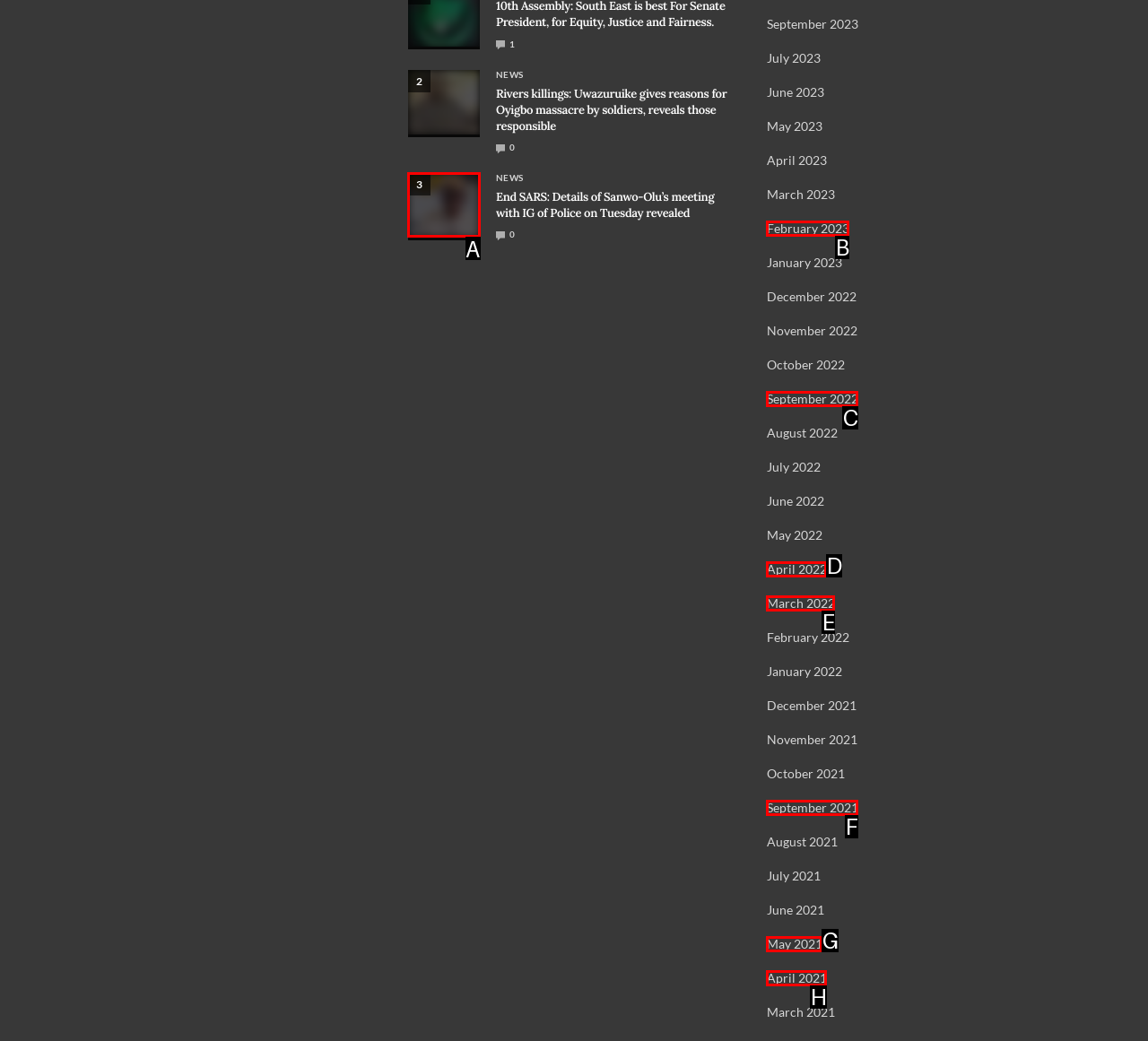Tell me which letter I should select to achieve the following goal: Read the article 'End SARS: Details of Sanwo-Olu’s meeting with IG of Police on Tuesday revealed'
Answer with the corresponding letter from the provided options directly.

A